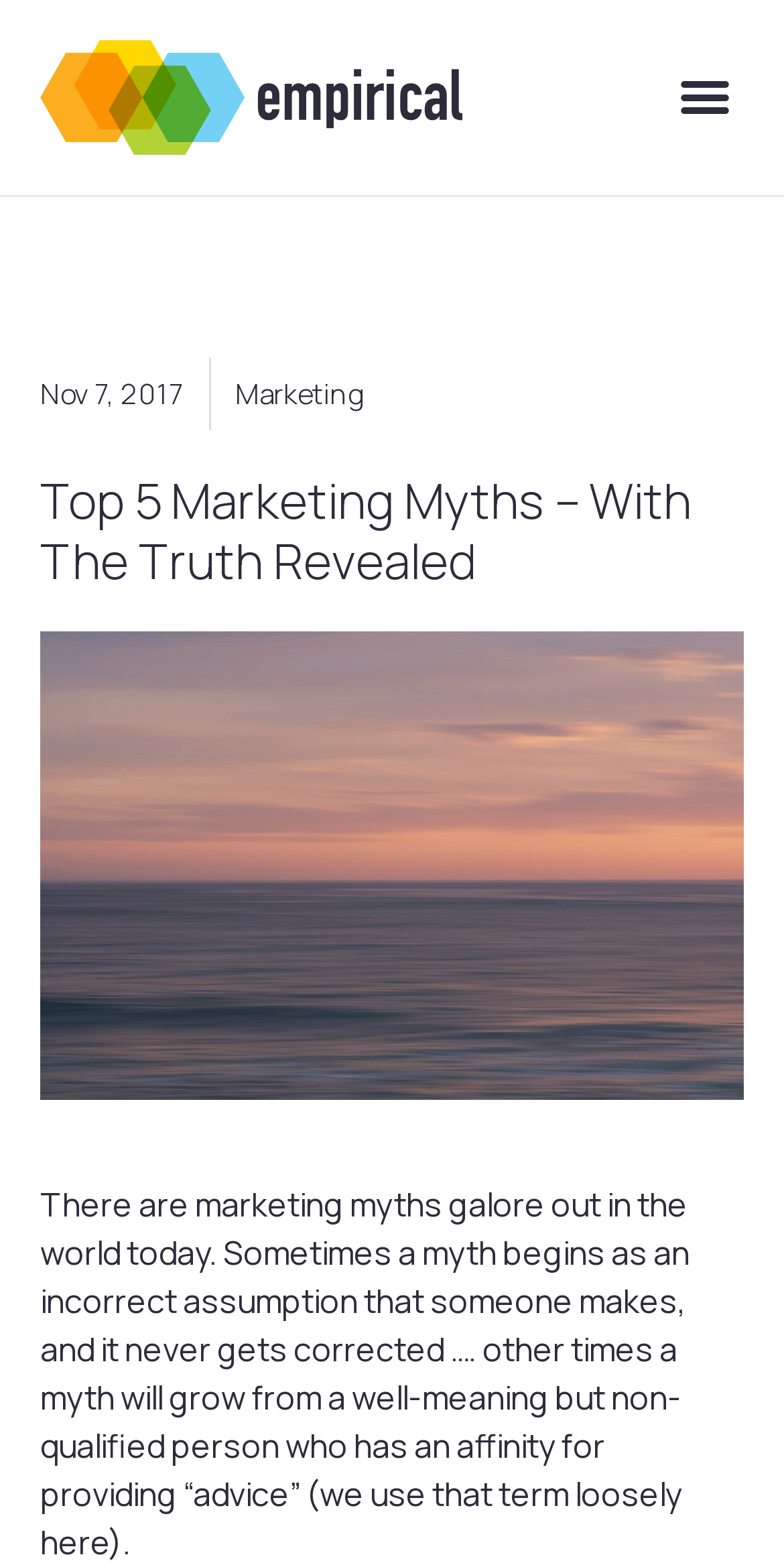What is the category of the article?
Give a one-word or short-phrase answer derived from the screenshot.

Marketing